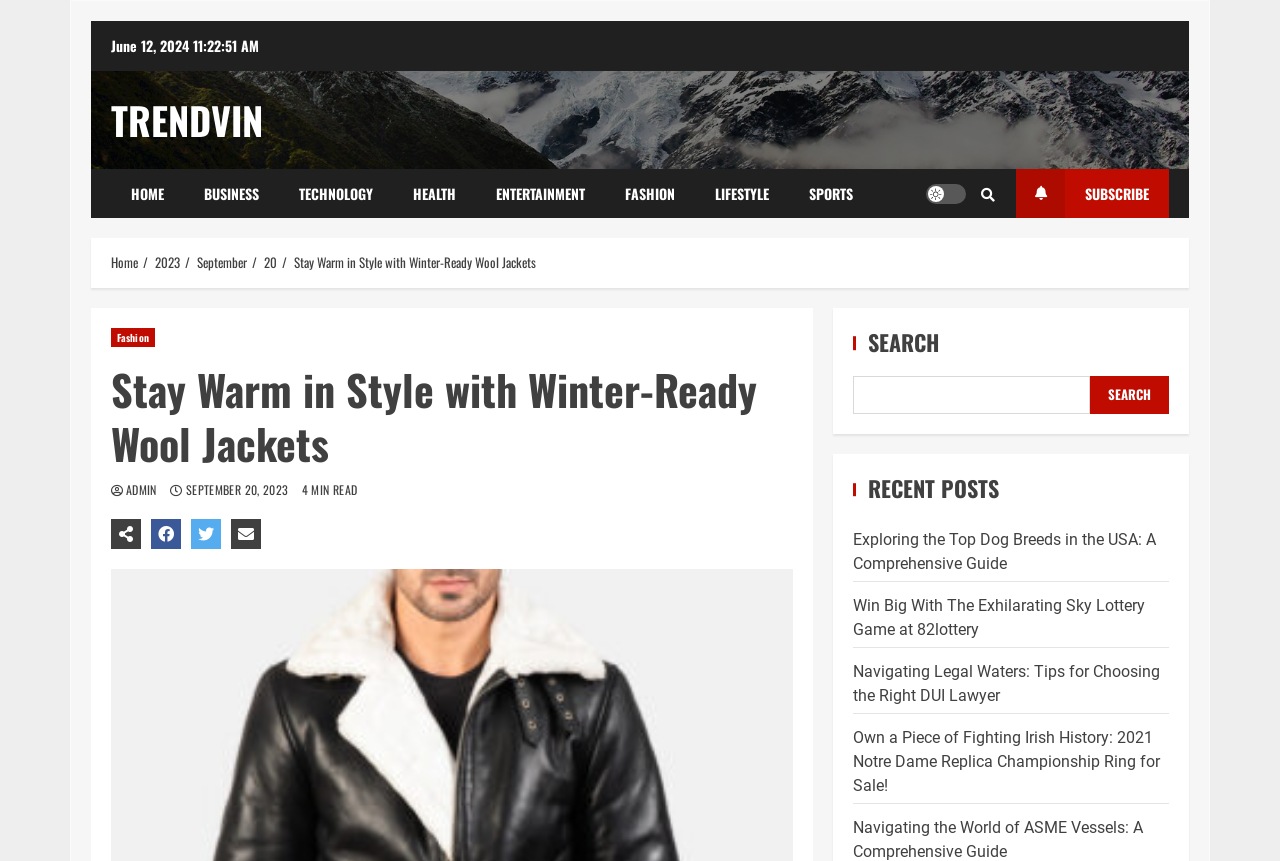What is the date of the current article?
Answer the question with a single word or phrase, referring to the image.

September 20, 2023